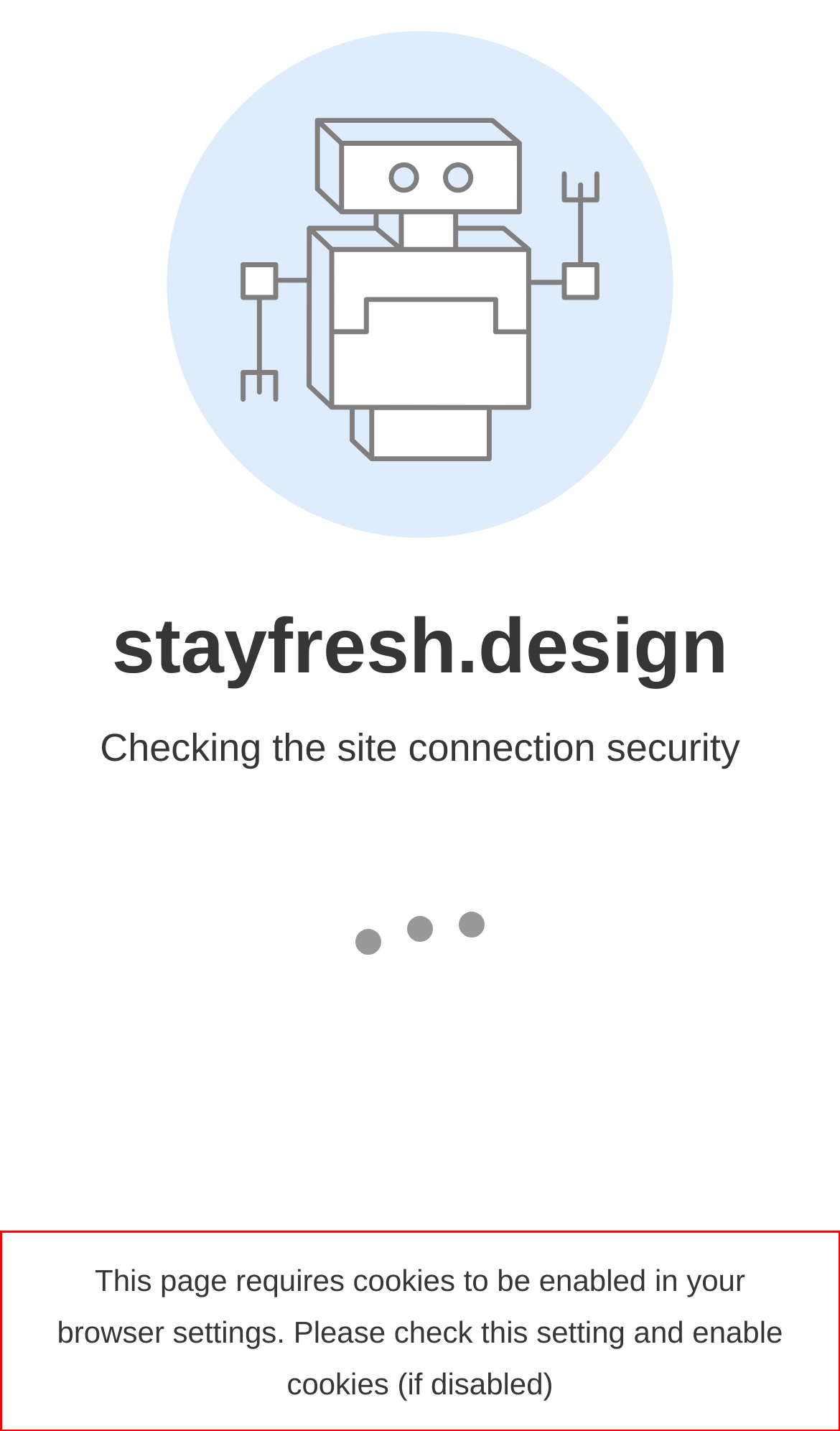Please extract the text content from the UI element enclosed by the red rectangle in the screenshot.

This page requires cookies to be enabled in your browser settings. Please check this setting and enable cookies (if disabled)